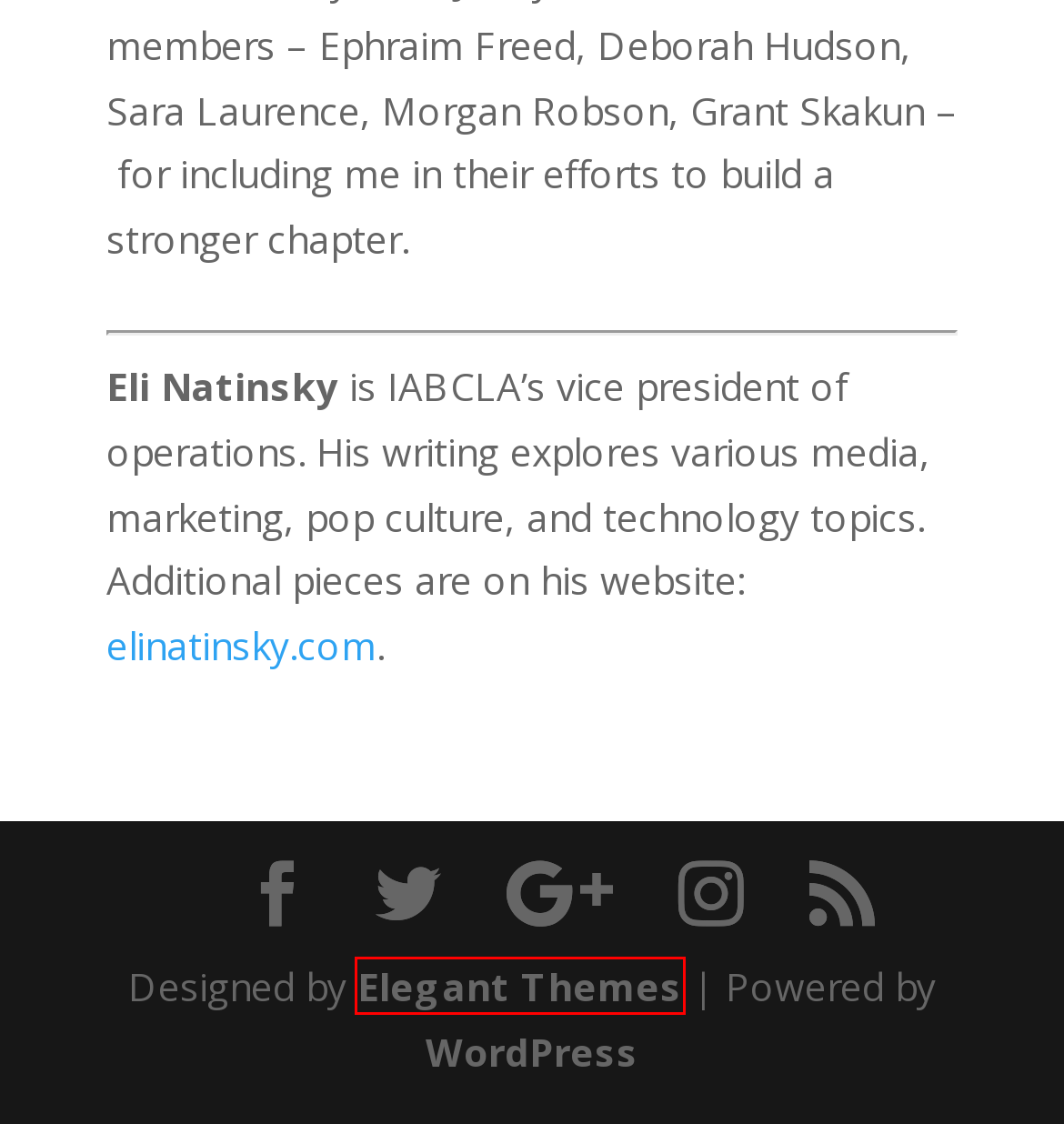Observe the provided screenshot of a webpage with a red bounding box around a specific UI element. Choose the webpage description that best fits the new webpage after you click on the highlighted element. These are your options:
A. IABC Los Angeles | We are diverse storytellers
B. IABC Los Angeles
C. Member News | IABC Los Angeles
D. Chapter News | IABC Los Angeles
E. The Most Popular WordPress Themes In The World
F. News | IABC Los Angeles
G. Blog Tool, Publishing Platform, and CMS – WordPress.org
H. IABCLAAdmin | IABC Los Angeles

E